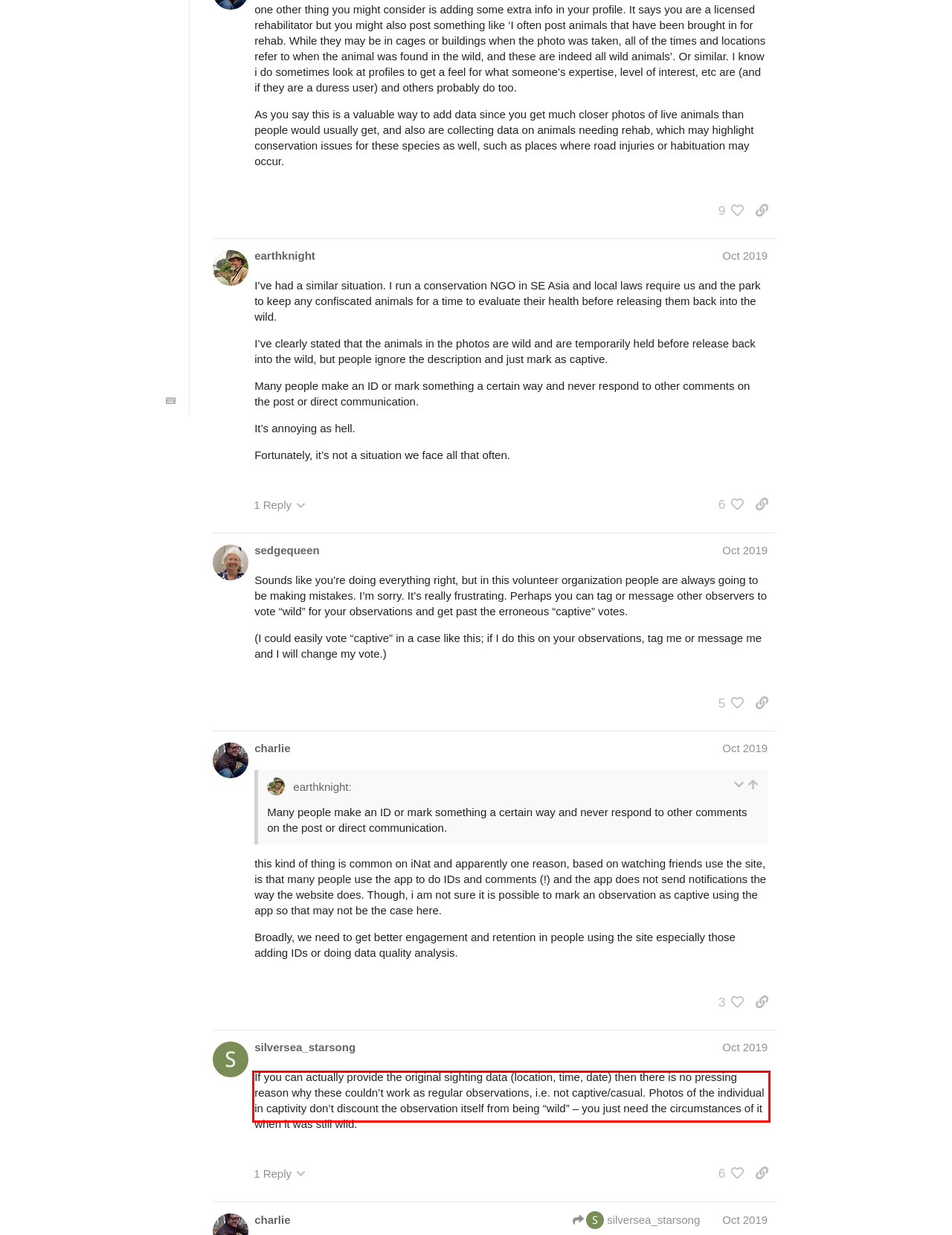Identify and extract the text within the red rectangle in the screenshot of the webpage.

While I approve of a vote system in general, there are times where I feel that obviously wrong votes (or identifications) should be over-ruled by the initial observer, especially when the other party refuses to respond to communication.